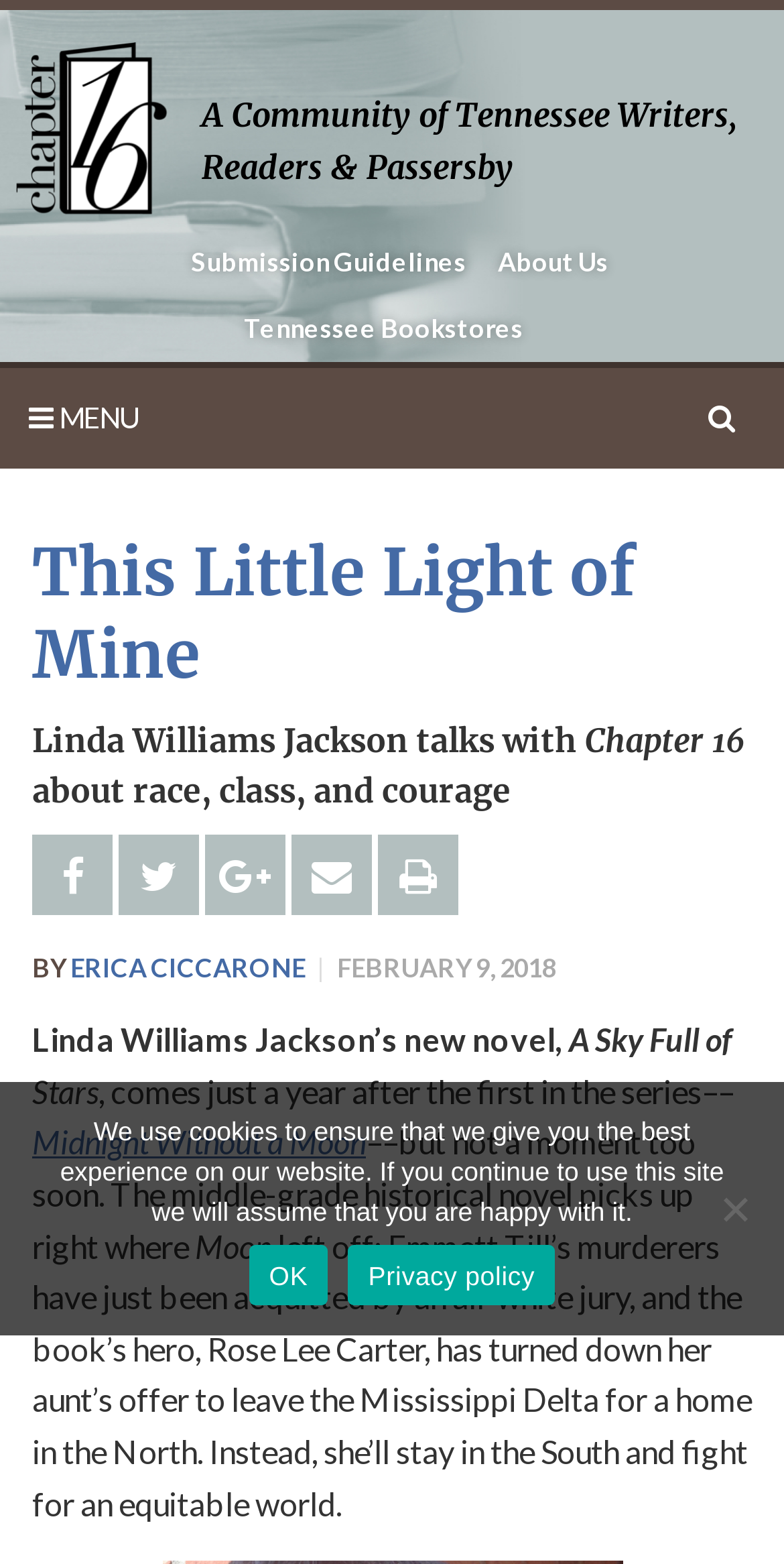Identify the bounding box coordinates for the element you need to click to achieve the following task: "Read about 'Tennessee Bookstores'". Provide the bounding box coordinates as four float numbers between 0 and 1, in the form [left, top, right, bottom].

[0.295, 0.188, 0.684, 0.231]